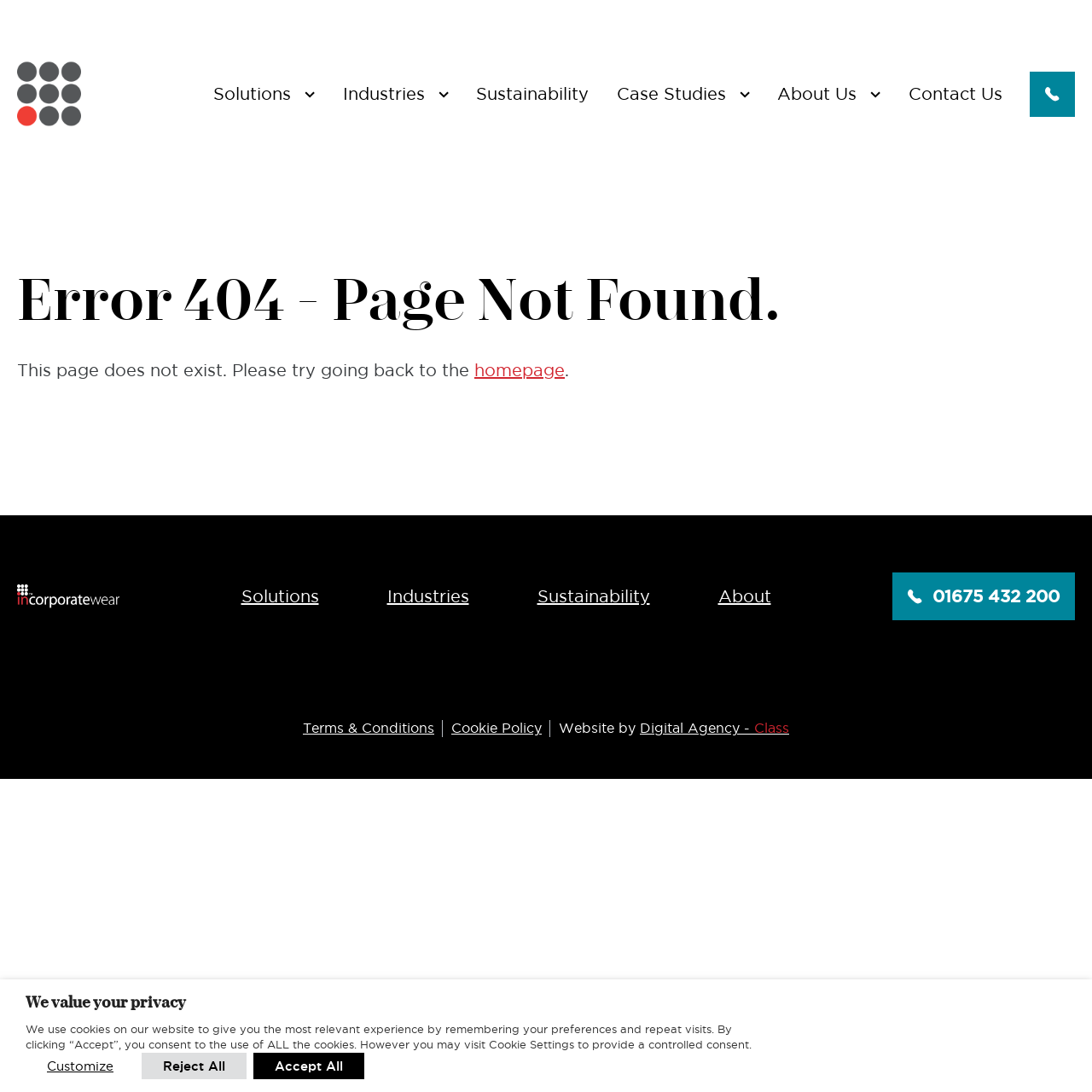Refer to the image and provide a thorough answer to this question:
What is the company name?

The company name is obtained from the top-left corner of the webpage, where the logo and the company name 'Incorporatewear' are displayed.